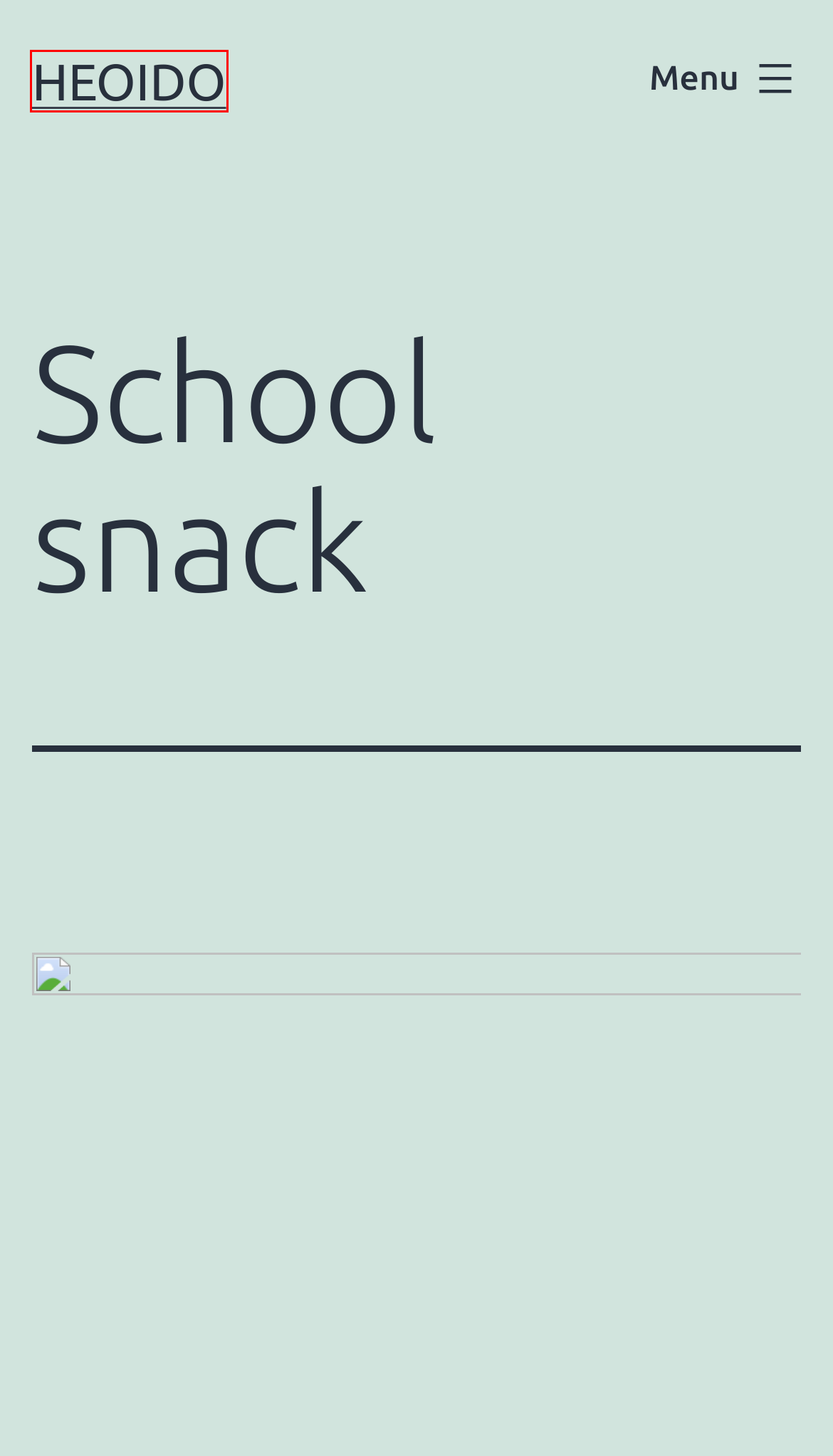Observe the provided screenshot of a webpage with a red bounding box around a specific UI element. Choose the webpage description that best fits the new webpage after you click on the highlighted element. These are your options:
A. Clichés – Heoido
B. Heoido
C. An eternal summer – Heoido
D. Translation of Government Response to “Performance” – Heoido
E. Soroa – Heoido
F. Missing the marches – Heoido
G. Loading...
H. Ortega y Gasset Prize Acceptance Speech – Heoido

B